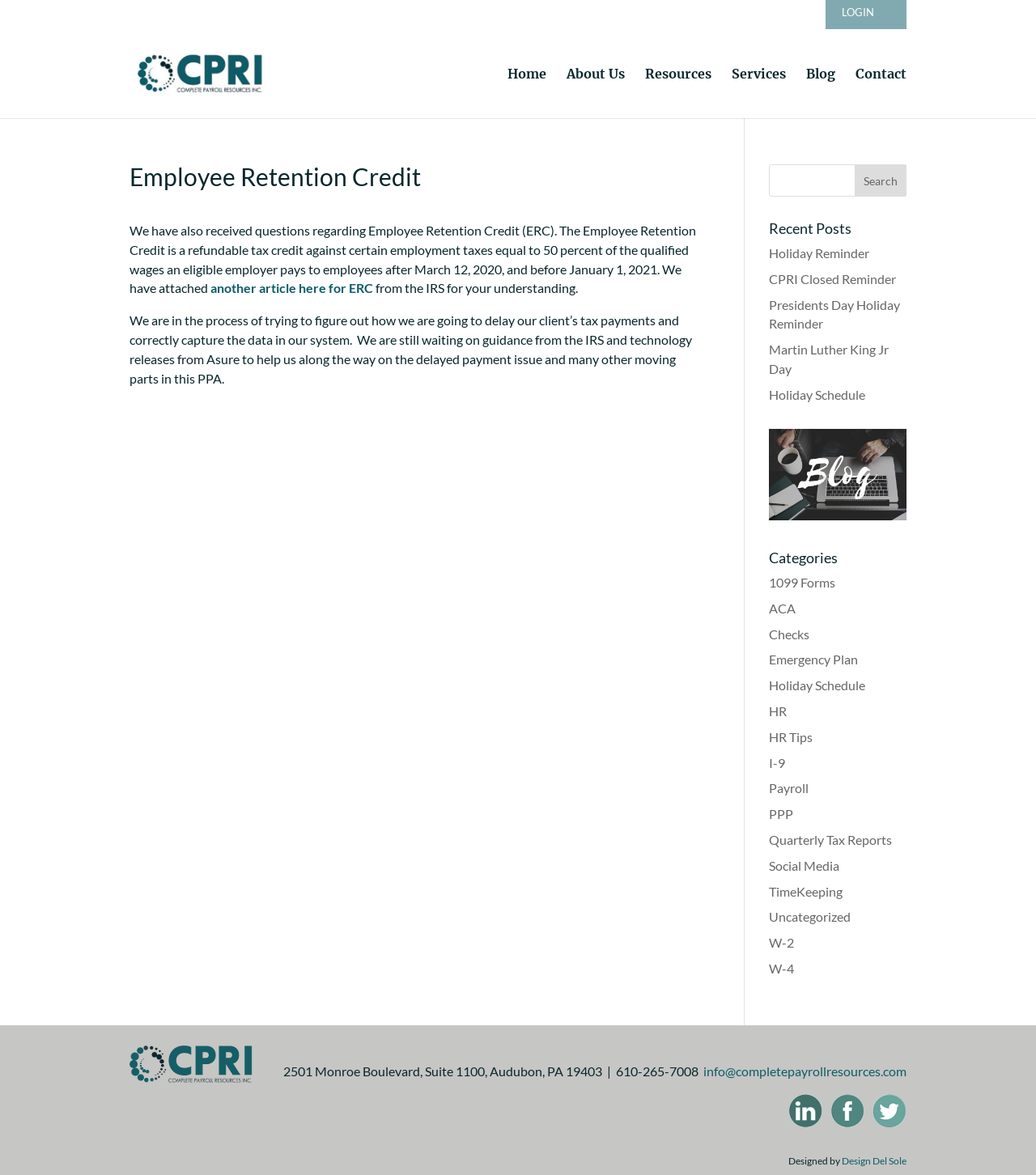Extract the top-level heading from the webpage and provide its text.

Employee Retention Credit